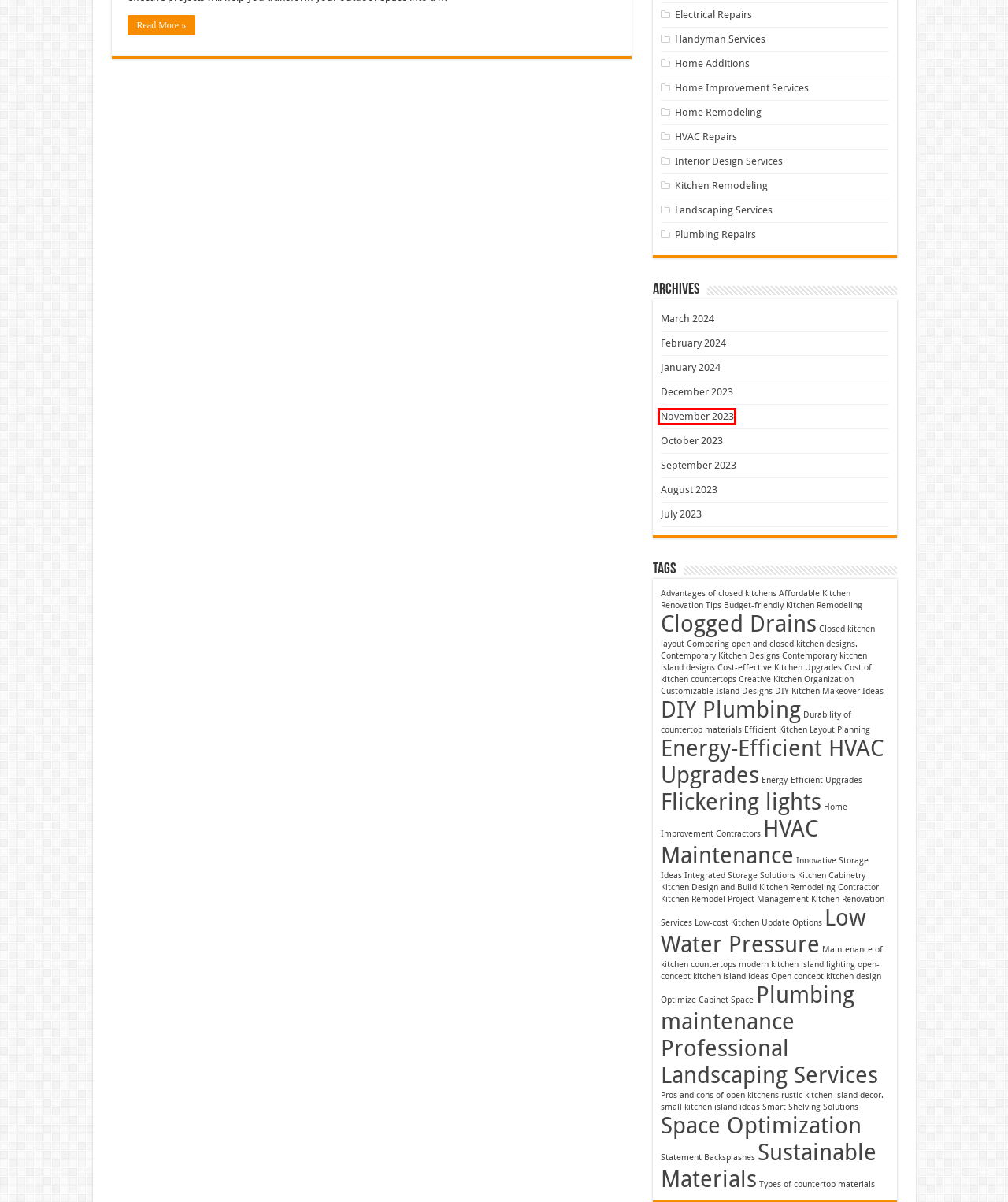You are provided with a screenshot of a webpage containing a red rectangle bounding box. Identify the webpage description that best matches the new webpage after the element in the bounding box is clicked. Here are the potential descriptions:
A. modern kitchen island lighting - TWChatDX
B. Pros and cons of open kitchens - TWChatDX
C. October, 2023 - TWChatDX
D. DIY Plumbing - TWChatDX
E. Kitchen Remodel Project Management - TWChatDX
F. Space Optimization - TWChatDX
G. November, 2023 - TWChatDX
H. Plumbing Repairs - TWChatDX

G